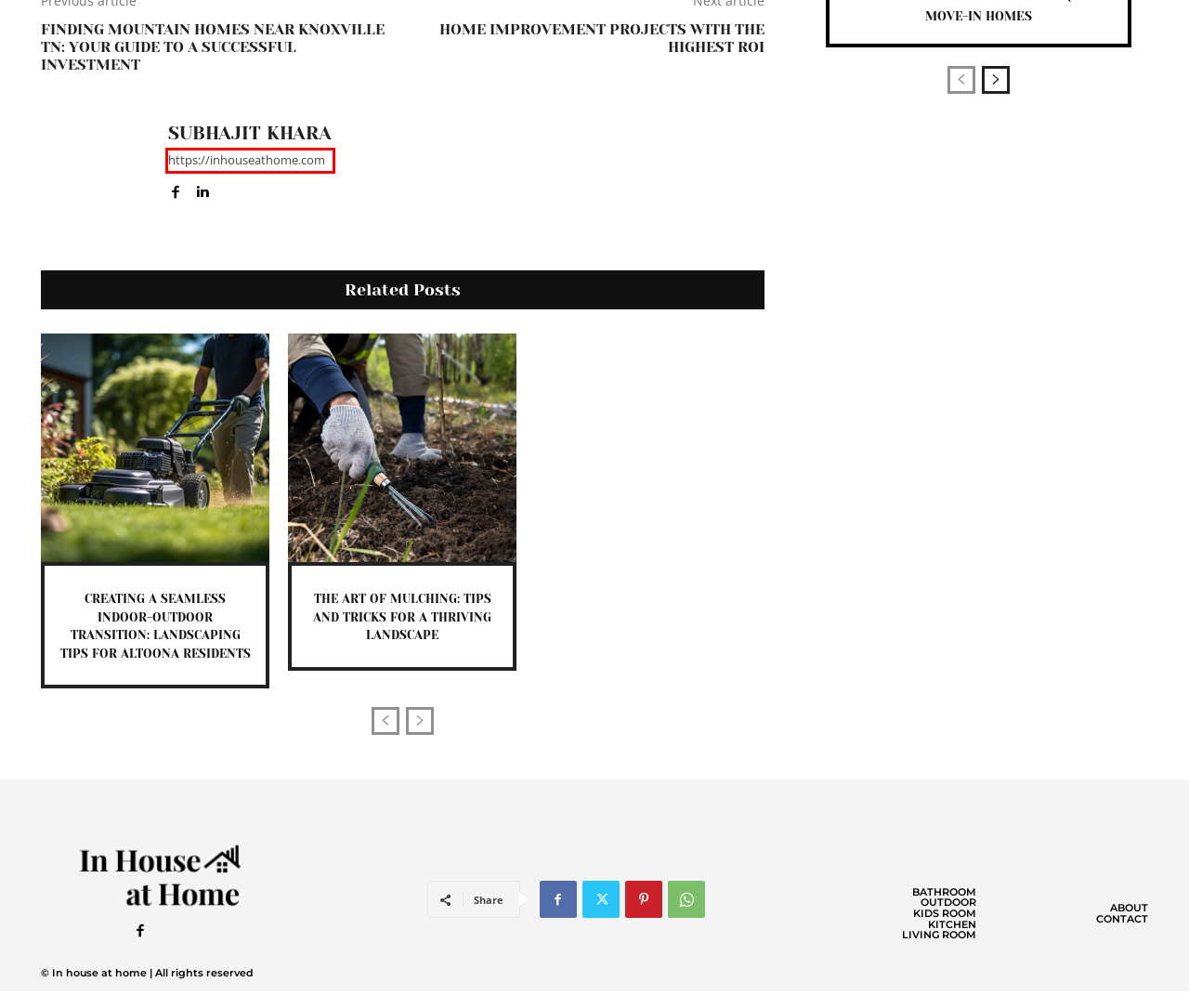You have received a screenshot of a webpage with a red bounding box indicating a UI element. Please determine the most fitting webpage description that matches the new webpage after clicking on the indicated element. The choices are:
A. Kitchen Archives - In house at home
B. Outdoor Archives - In house at home
C. Kid's Room Archives - In house at home
D. Home Improvement Projects With The Highest ROI - In house at home
E. About Us - In house at home
F. Bathroom Archives - In house at home
G. Finding Mountain Homes Near Knoxville TN: Your Guide to a Successful Investment - In house at home
H. In House At Home - Transform Your House into a Dream Home

H